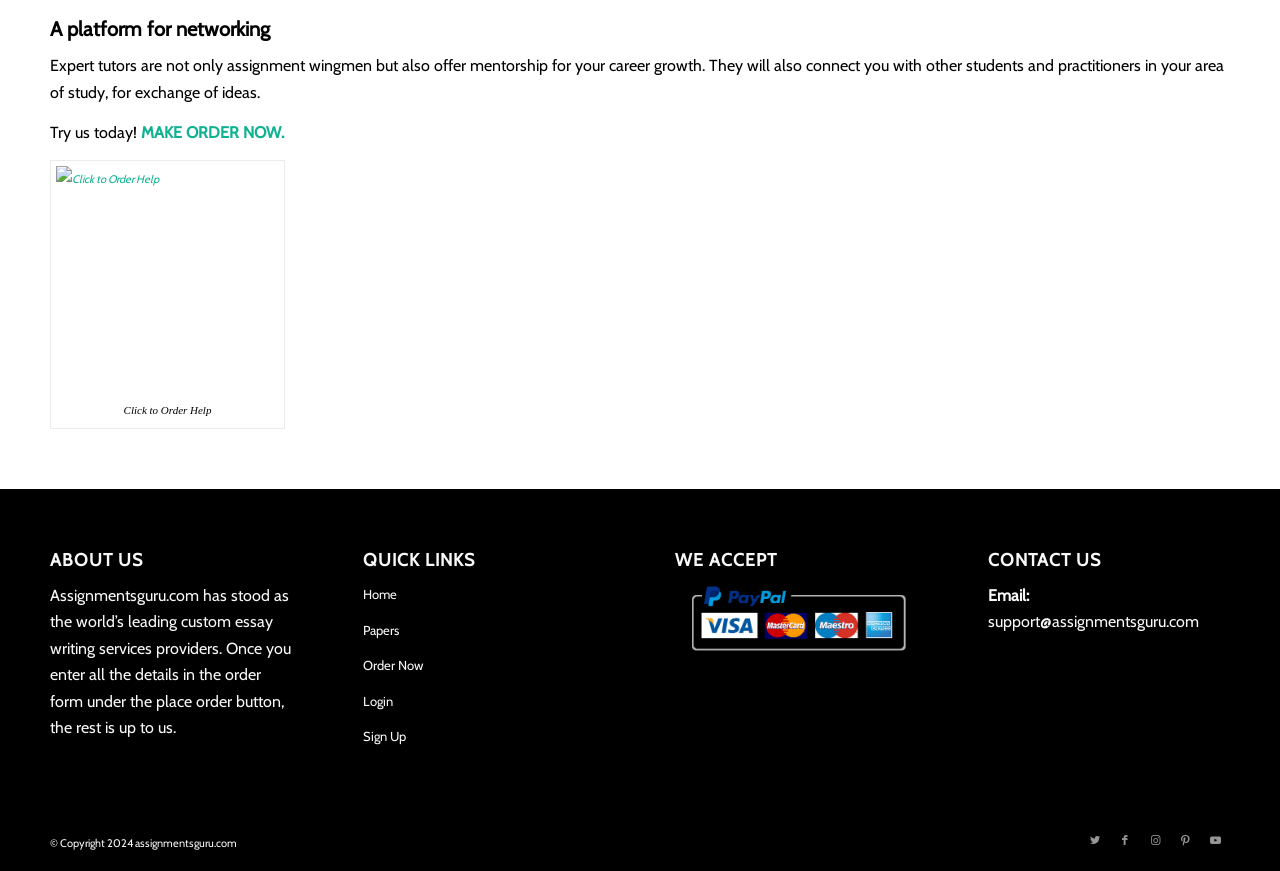Answer the question below in one word or phrase:
What is the email address for contacting the support team?

support@assignmentsguru.com